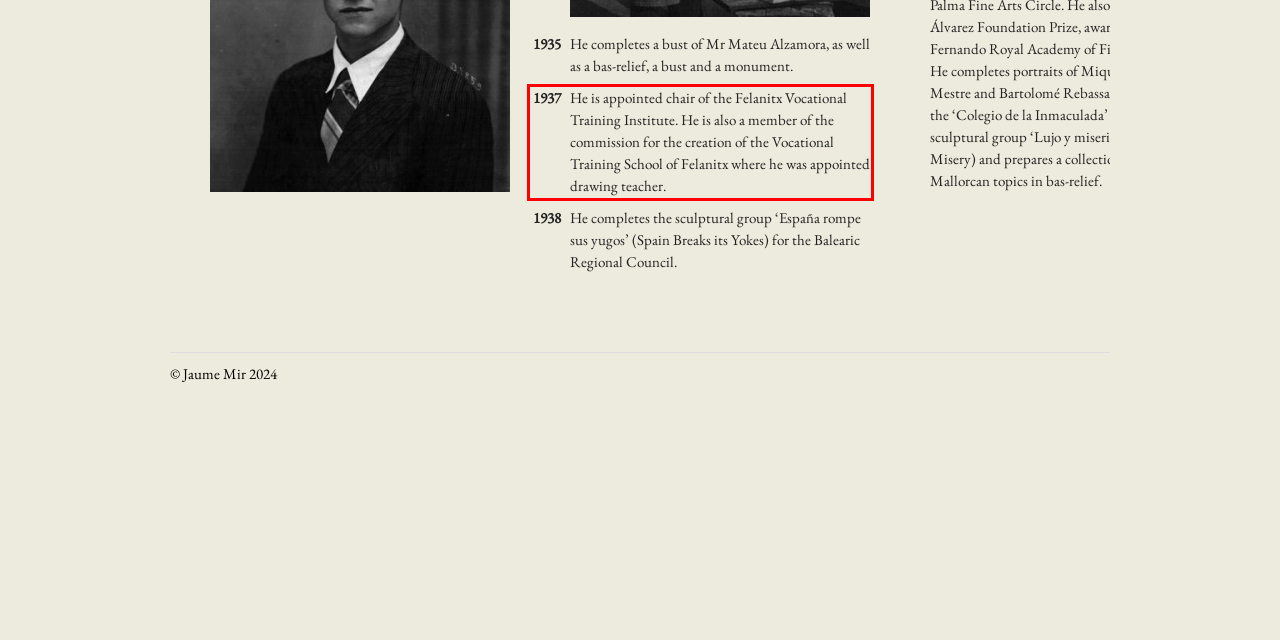Using the provided webpage screenshot, recognize the text content in the area marked by the red bounding box.

1937 He is appointed chair of the Felanitx Vocational Training Institute. He is also a member of the commission for the creation of the Vocational Training School of Felanitx where he was appointed drawing teacher.